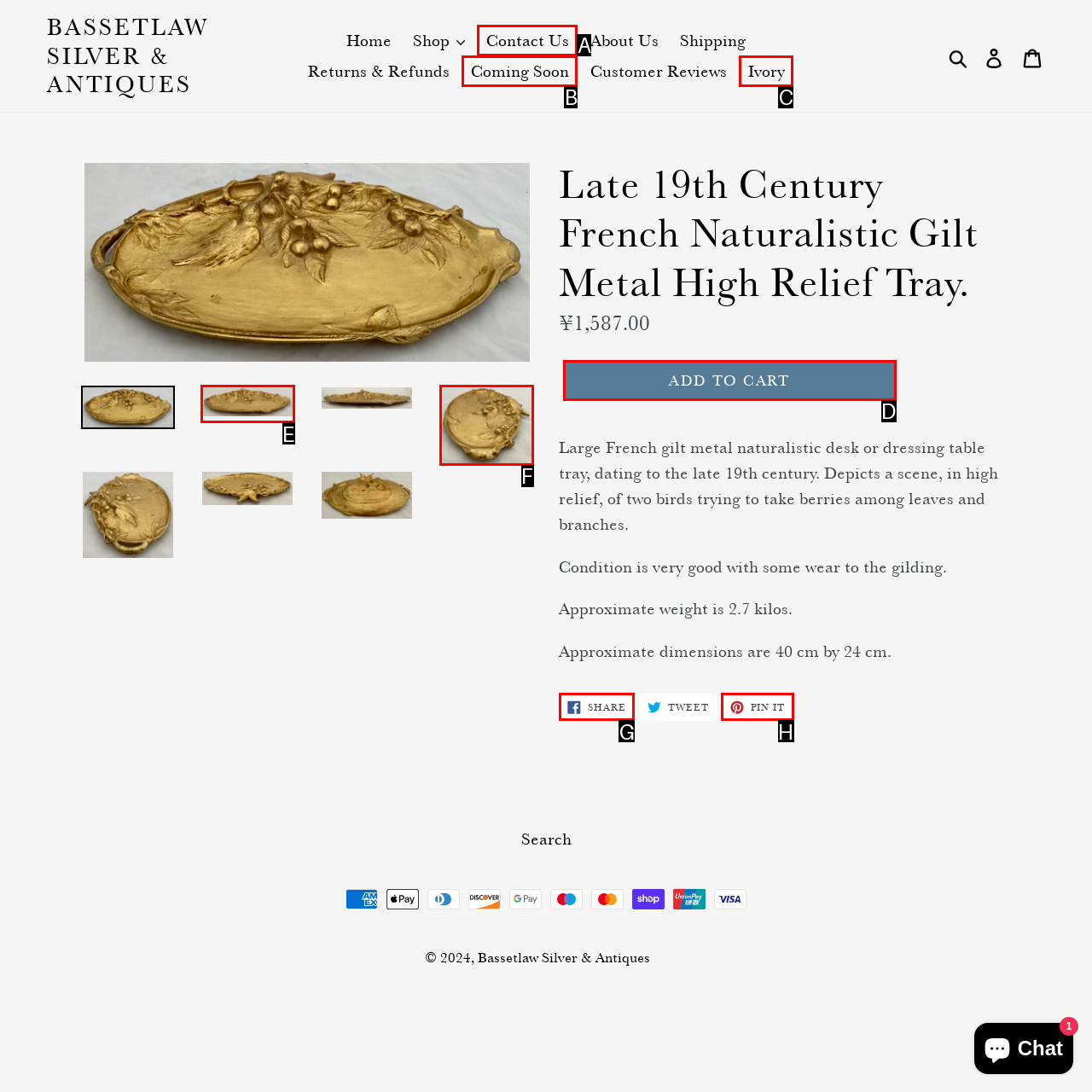Using the provided description: Add to cart, select the most fitting option and return its letter directly from the choices.

D